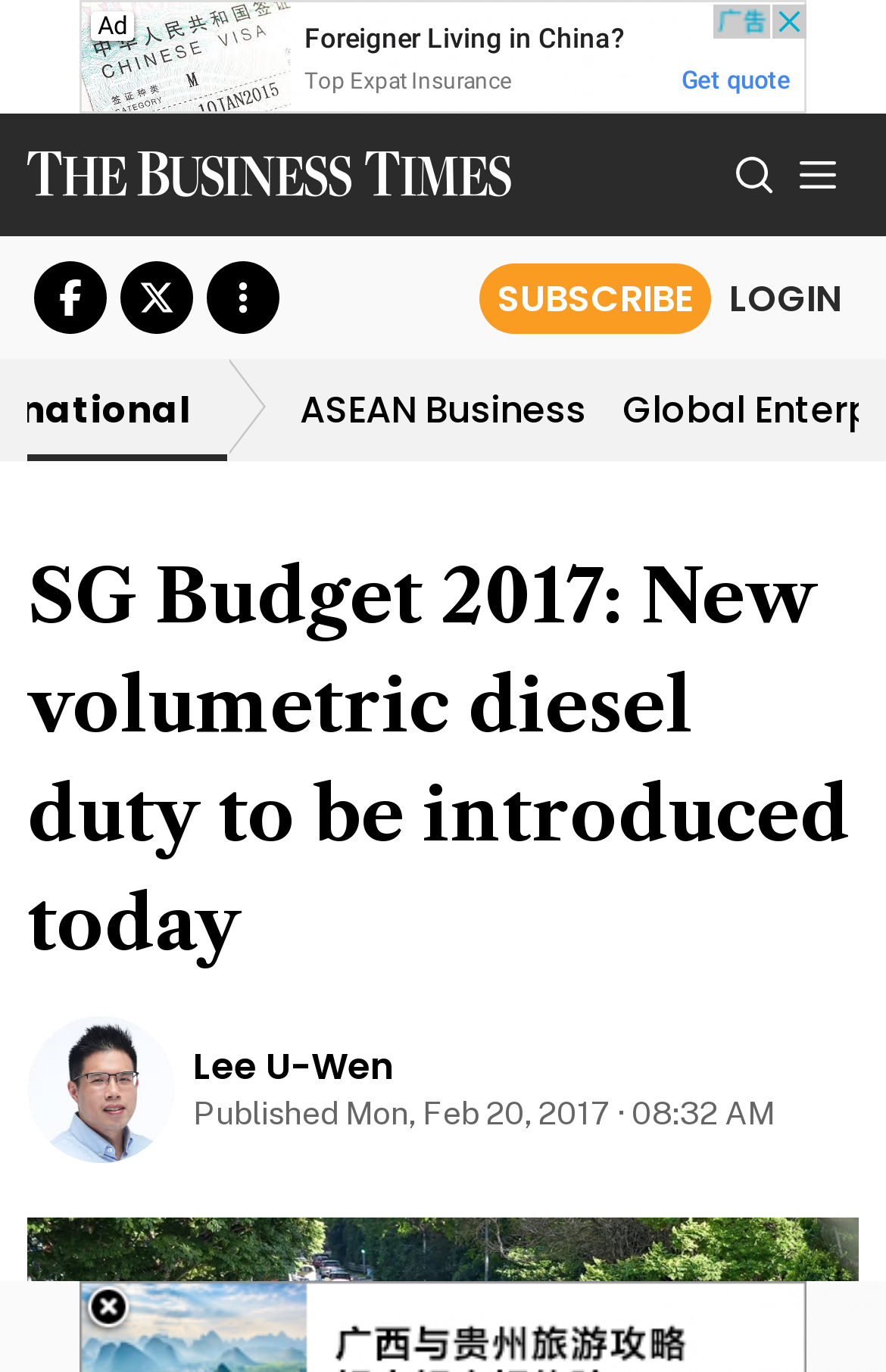Bounding box coordinates are to be given in the format (top-left x, top-left y, bottom-right x, bottom-right y). All values must be floating point numbers between 0 and 1. Provide the bounding box coordinate for the UI element described as: Subscribe

[0.541, 0.108, 0.803, 0.16]